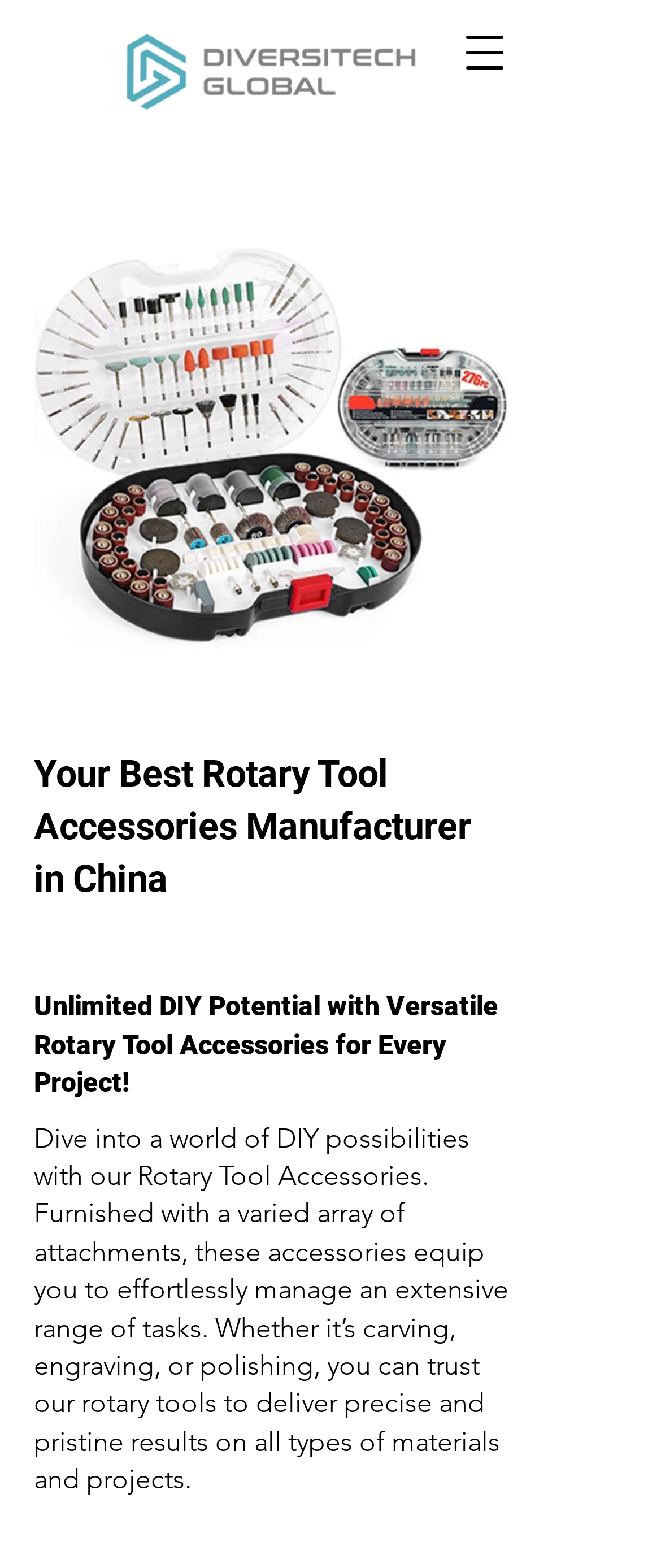What is the main product category?
Based on the image, provide your answer in one word or phrase.

Rotary Tool Accessories